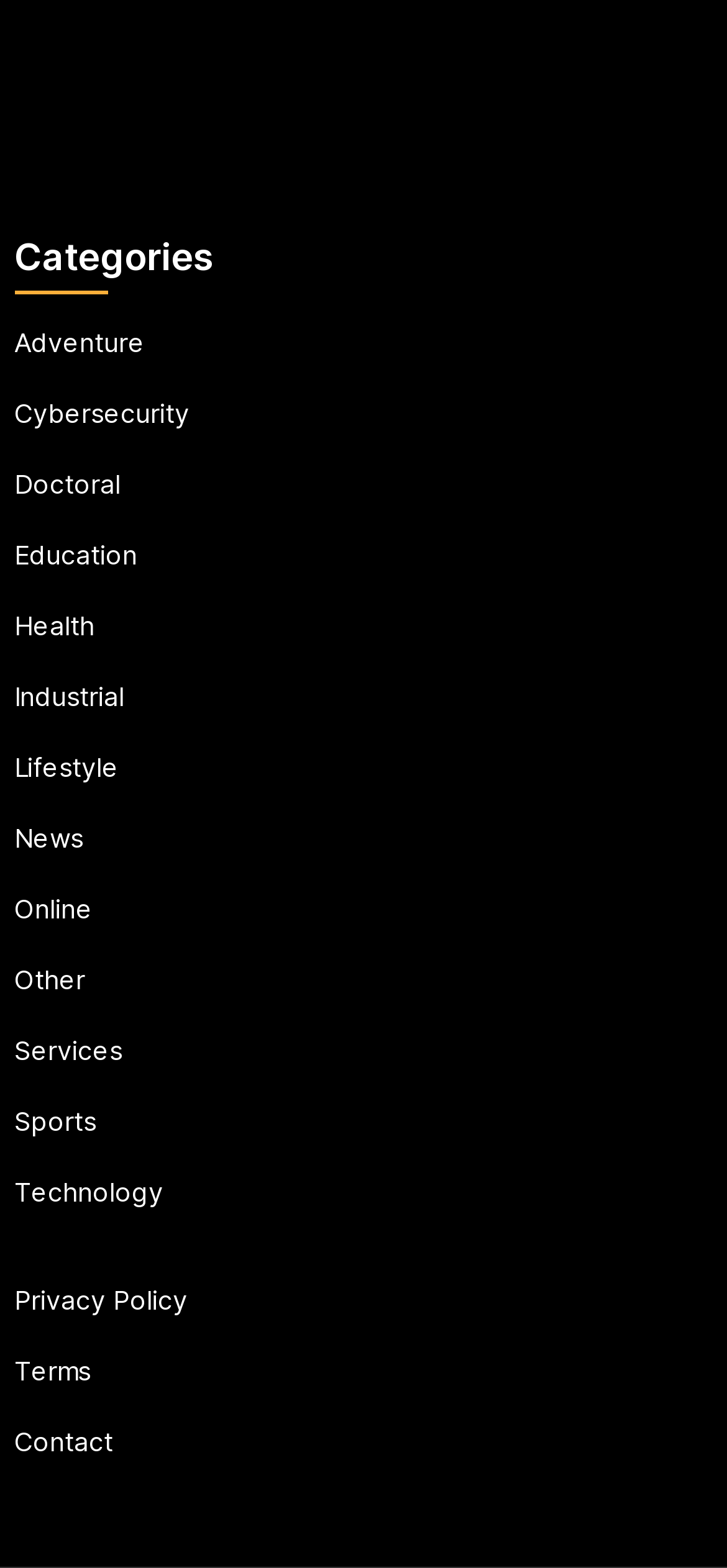Using the element description Cybersecurity, predict the bounding box coordinates for the UI element. Provide the coordinates in (top-left x, top-left y, bottom-right x, bottom-right y) format with values ranging from 0 to 1.

[0.02, 0.253, 0.261, 0.273]